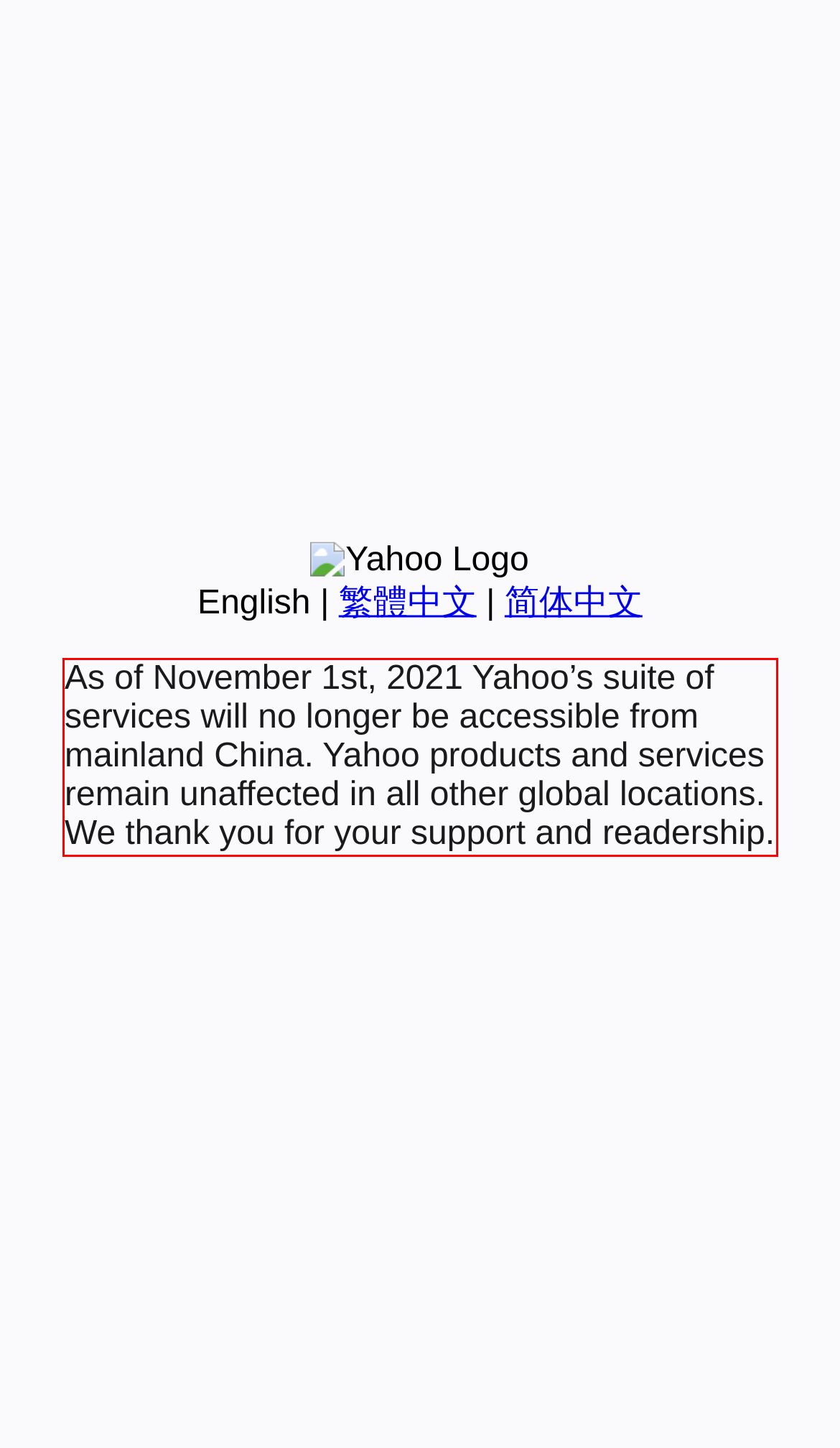Examine the screenshot of the webpage, locate the red bounding box, and generate the text contained within it.

As of November 1st, 2021 Yahoo’s suite of services will no longer be accessible from mainland China. Yahoo products and services remain unaffected in all other global locations. We thank you for your support and readership.